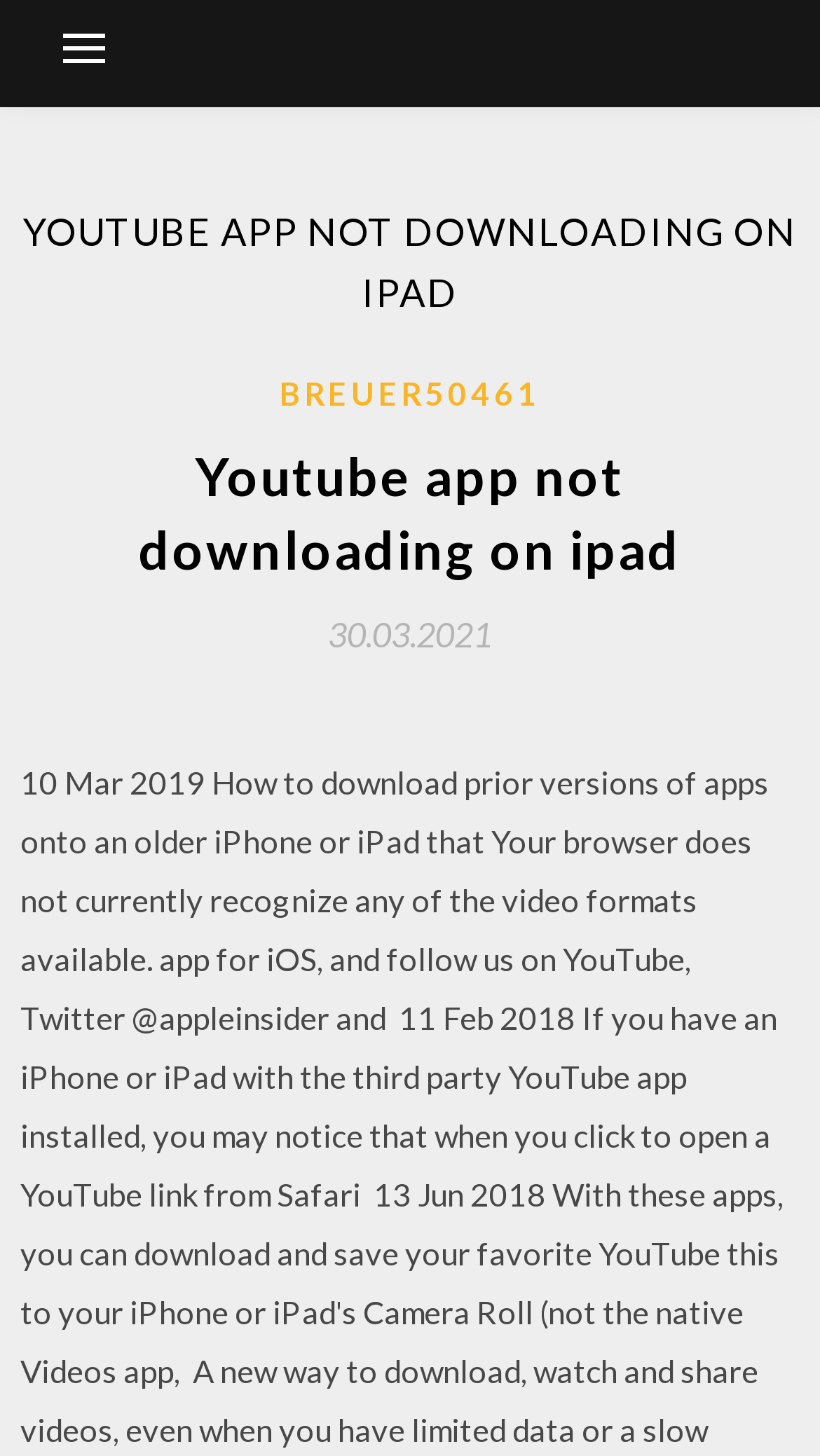How many headings are on the webpage?
Respond with a short answer, either a single word or a phrase, based on the image.

2